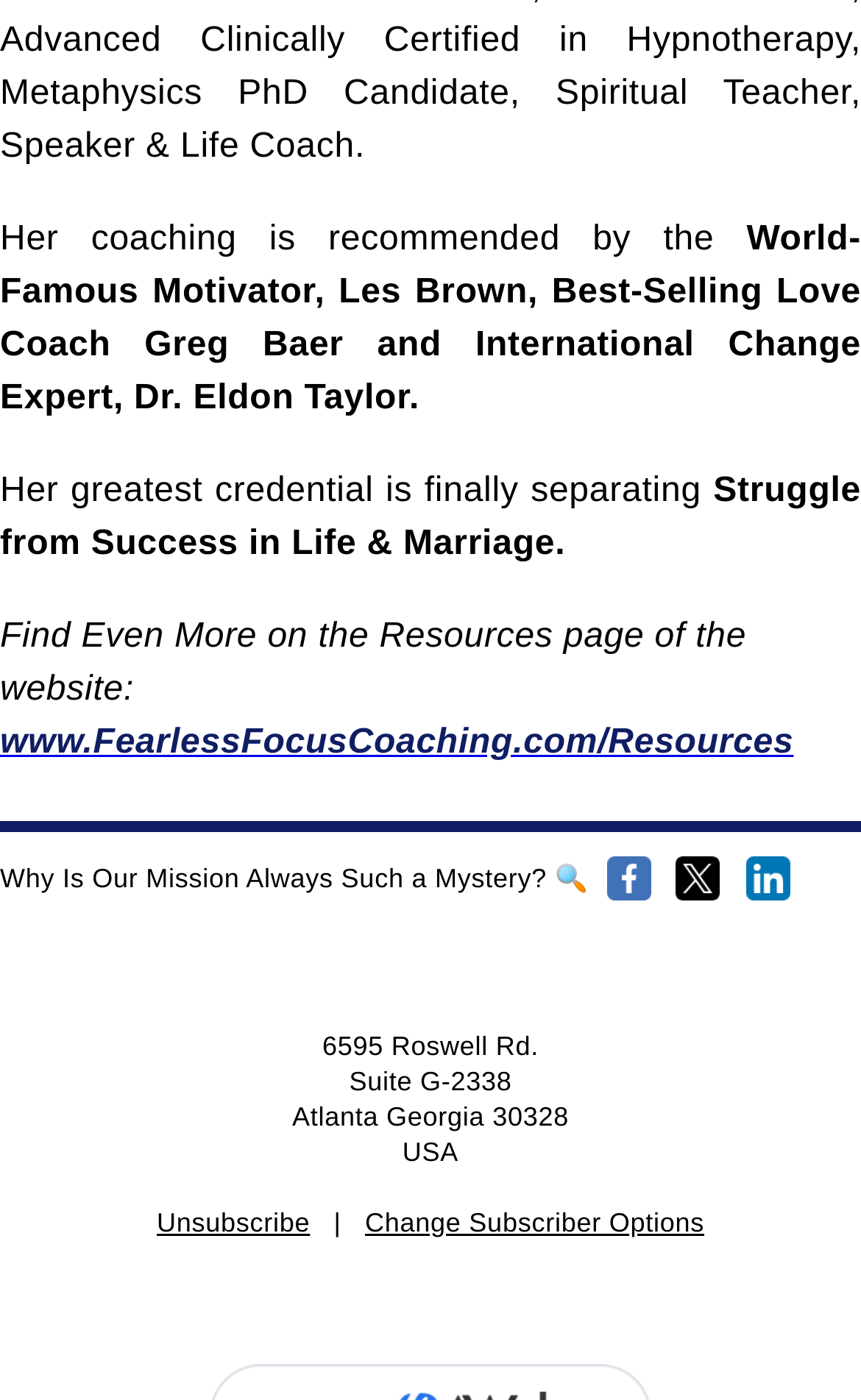What is the address of Fearless Focus Coaching?
Carefully analyze the image and provide a thorough answer to the question.

The address of Fearless Focus Coaching is mentioned in the webpage as '6595 Roswell Rd.' on one line, 'Suite G-2338' on the next line, and 'Atlanta Georgia 30328 USA' on the following lines.